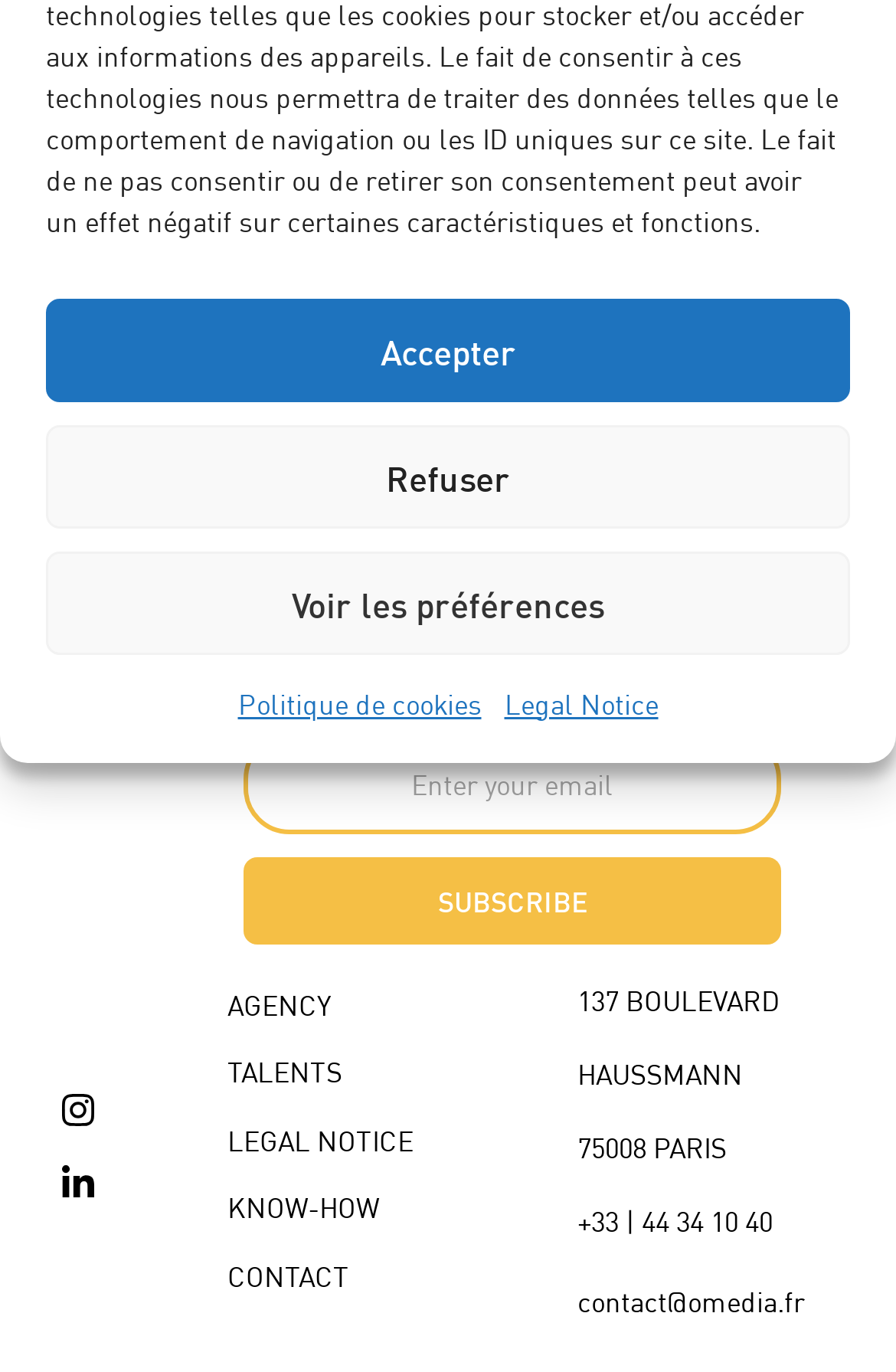Mark the bounding box of the element that matches the following description: "Support Team".

None